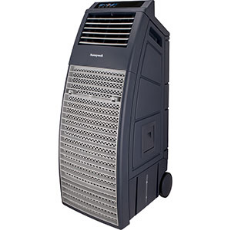Give a thorough caption of the image, focusing on all visible elements.

The image features the Honeywell Outdoor Portable Evaporative Cooler with Remote, designed for efficient cooling with a 830 CFM airflow capacity. This sleek and modern unit, shown in gray, incorporates a unique ice compartment to enhance cooling performance, making it ideal for outdoor settings. Its compact design allows for easy mobility, aided by built-in wheels, while the top display panel offers convenient control options, including a remote for added accessibility. The cooler's sturdy construction and practical features make it a reliable choice for keeping spaces comfortable during hot weather.